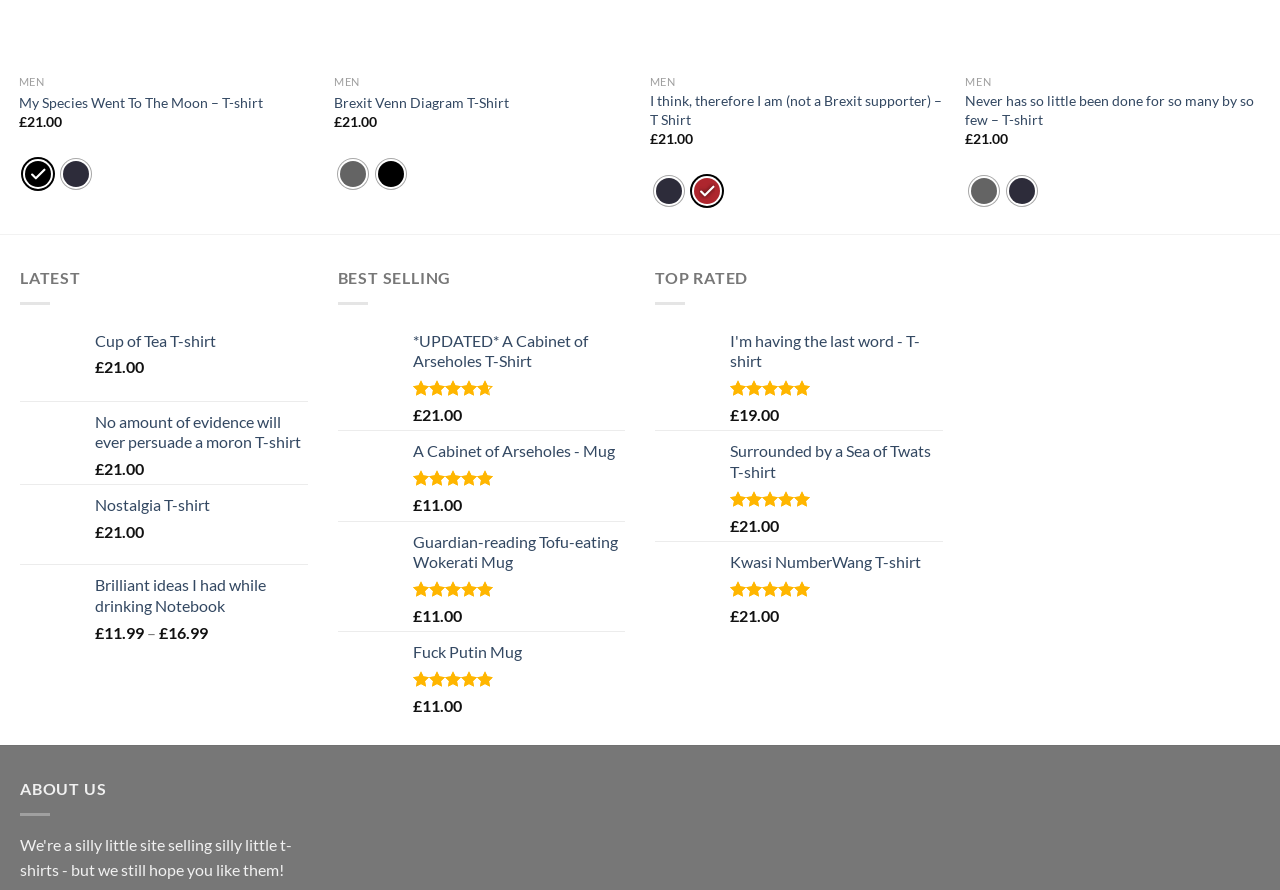Show the bounding box coordinates for the element that needs to be clicked to execute the following instruction: "Go to the About page". Provide the coordinates in the form of four float numbers between 0 and 1, i.e., [left, top, right, bottom].

None